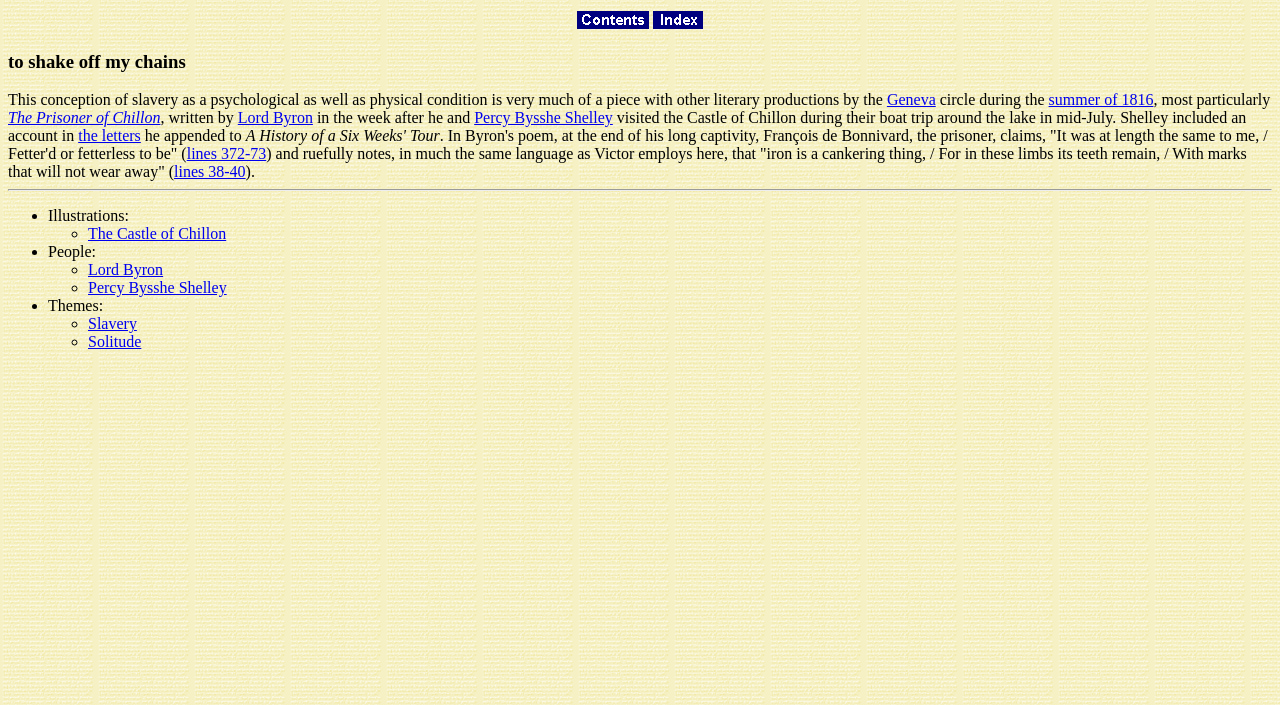Give the bounding box coordinates for the element described by: "lines 38-40".

[0.136, 0.232, 0.192, 0.256]